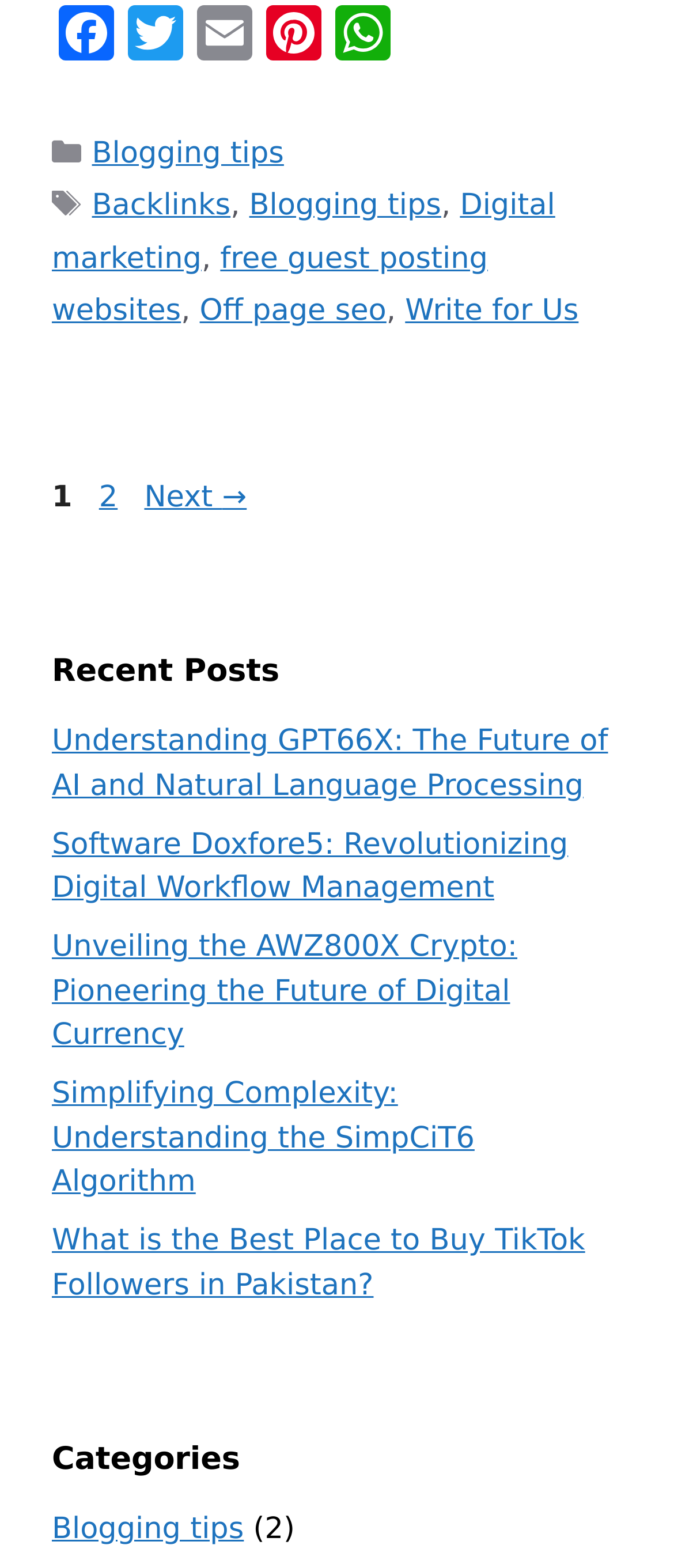How many social media links are available?
Please use the image to deliver a detailed and complete answer.

I counted the number of social media links at the top of the webpage, which are Facebook, Twitter, Email, Pinterest, and WhatsApp.